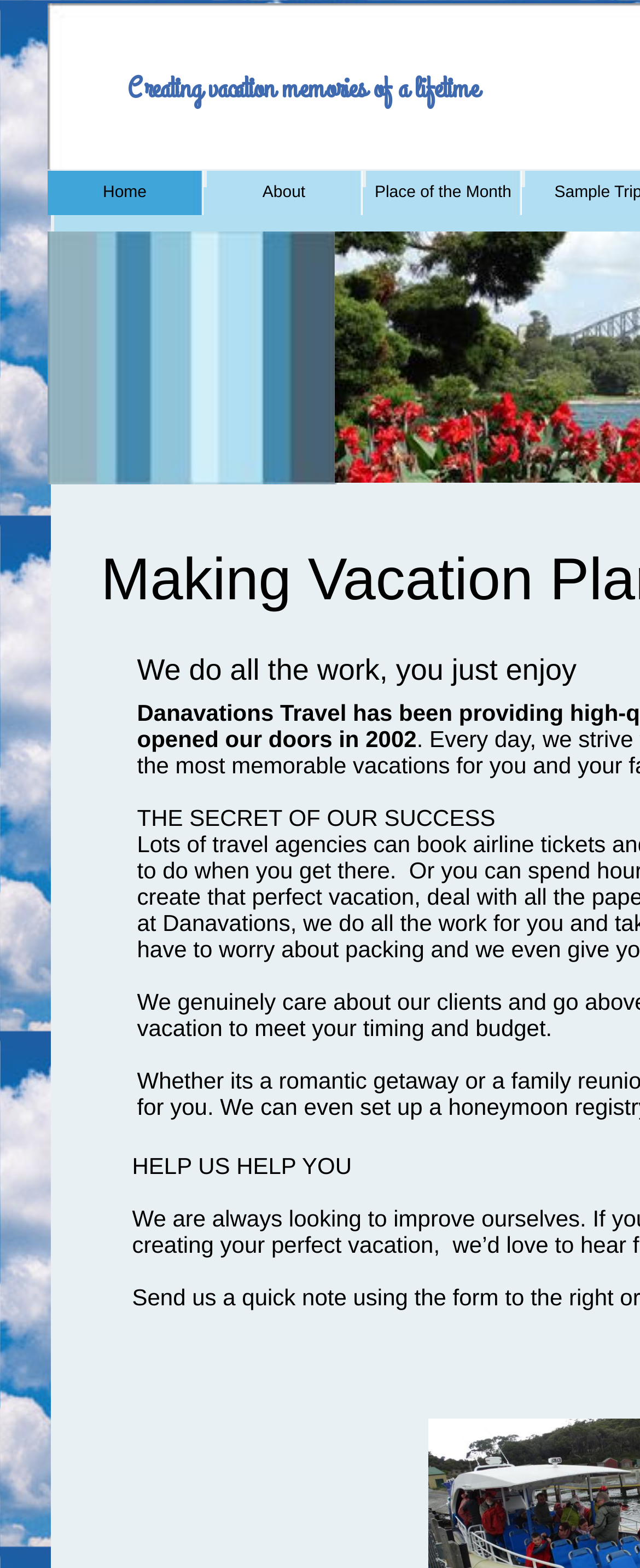Please reply with a single word or brief phrase to the question: 
What is the company's slogan?

We do all the work, you just enjoy